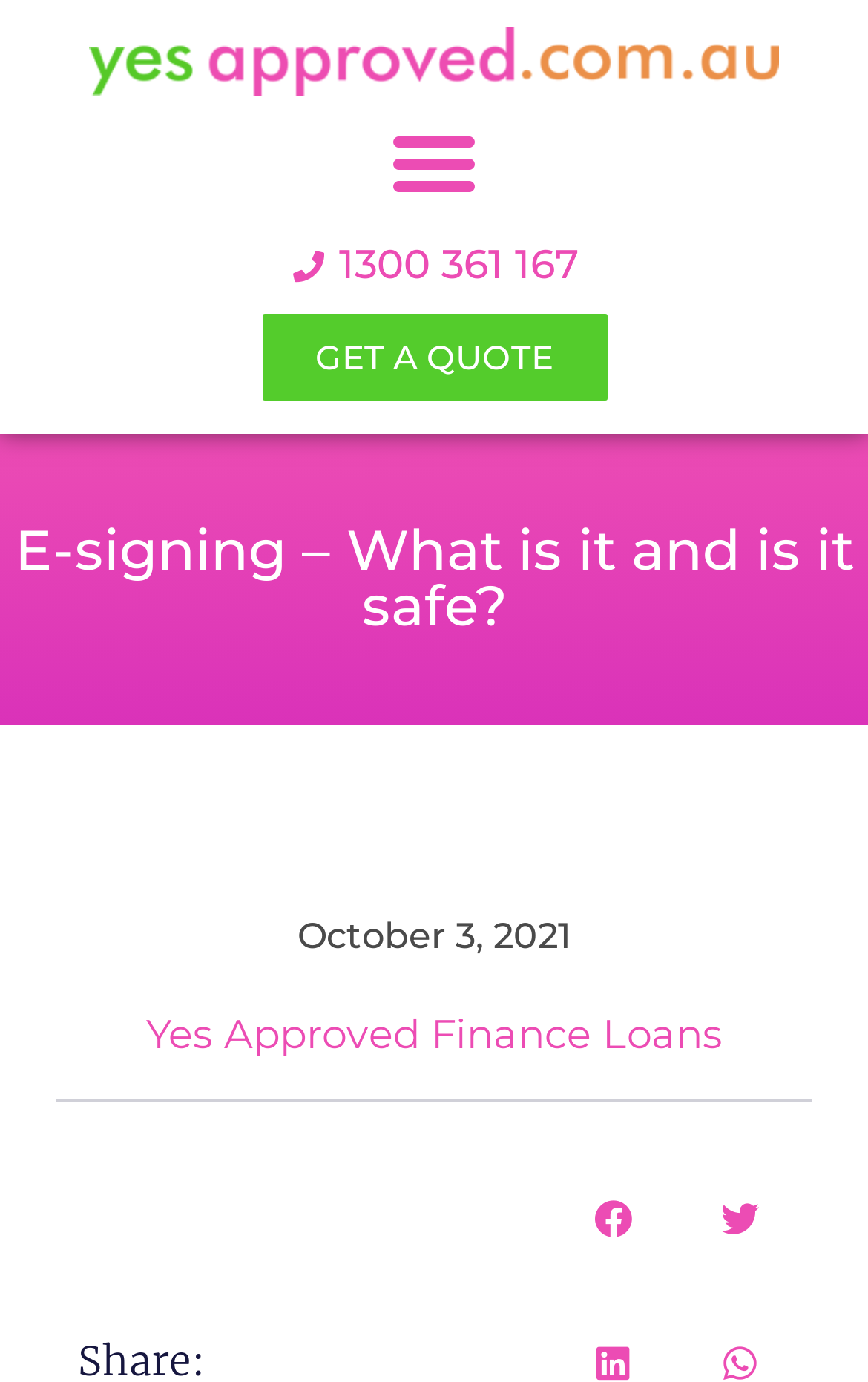Provide a thorough and detailed response to the question by examining the image: 
What is the date of the latest article?

I found the date of the latest article by looking at the link element with the text 'October 3, 2021' which is likely the date of the latest article.